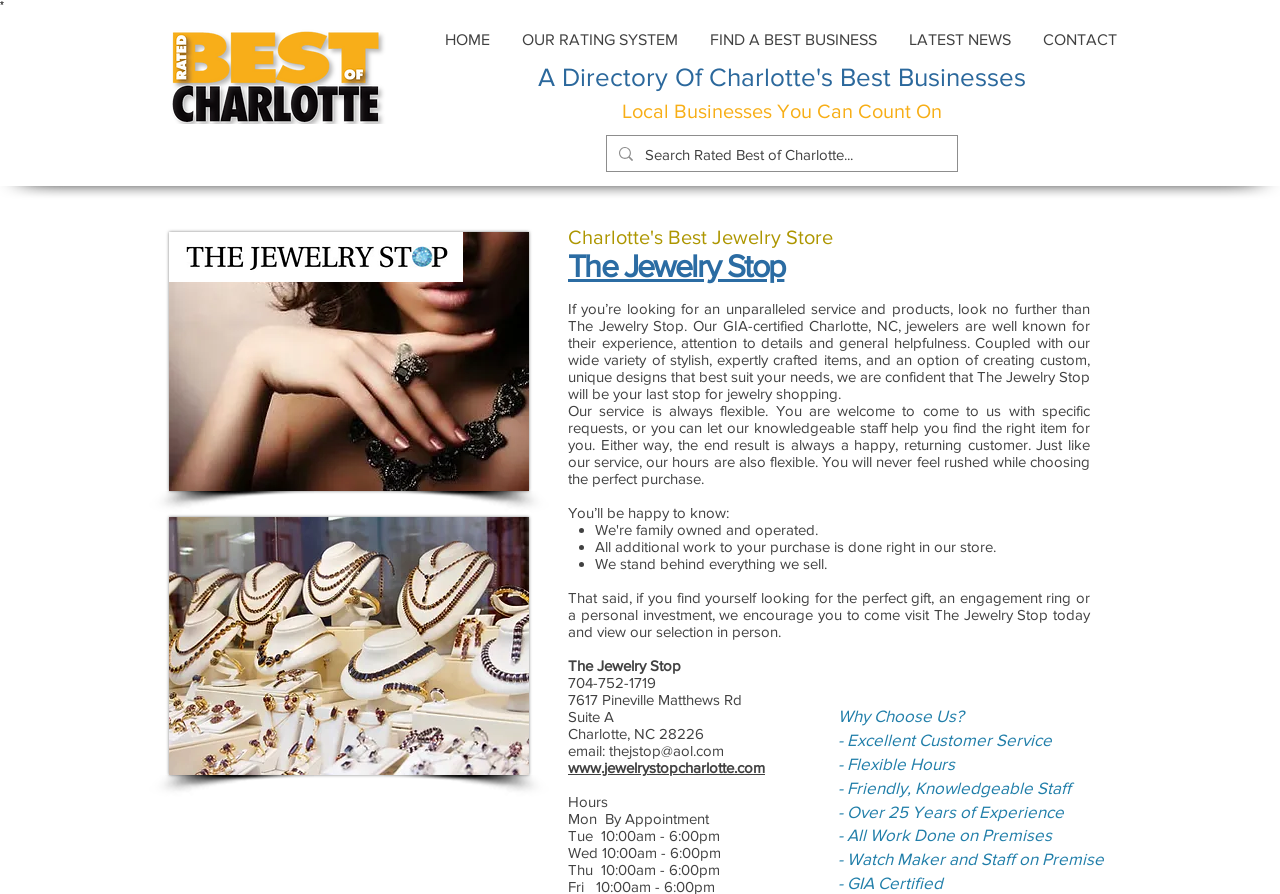Please find the bounding box for the UI component described as follows: "FIND A BEST BUSINESS".

[0.543, 0.017, 0.698, 0.073]